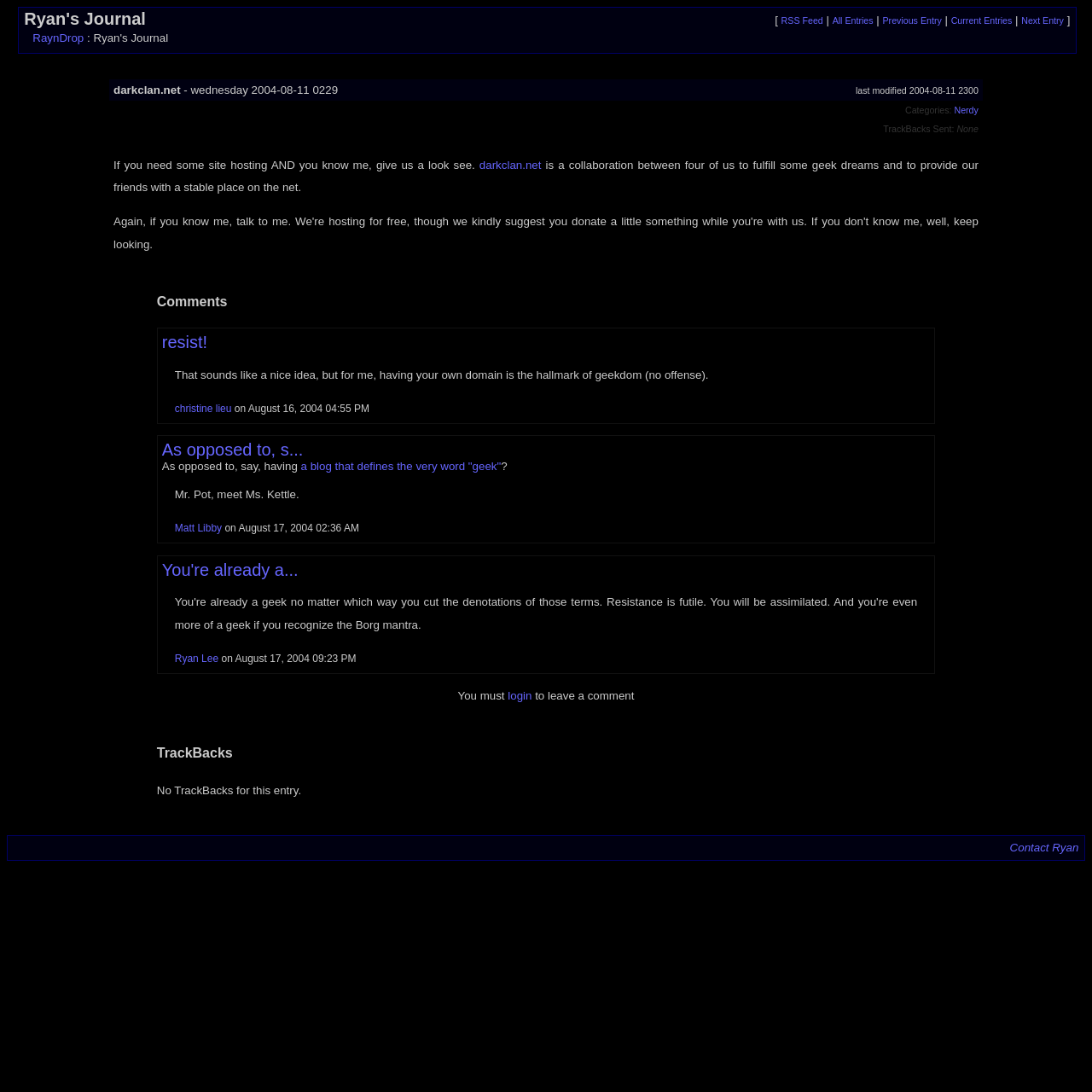Please identify the bounding box coordinates of the area that needs to be clicked to fulfill the following instruction: "Click on the 'RaynDrop' link."

[0.03, 0.029, 0.077, 0.041]